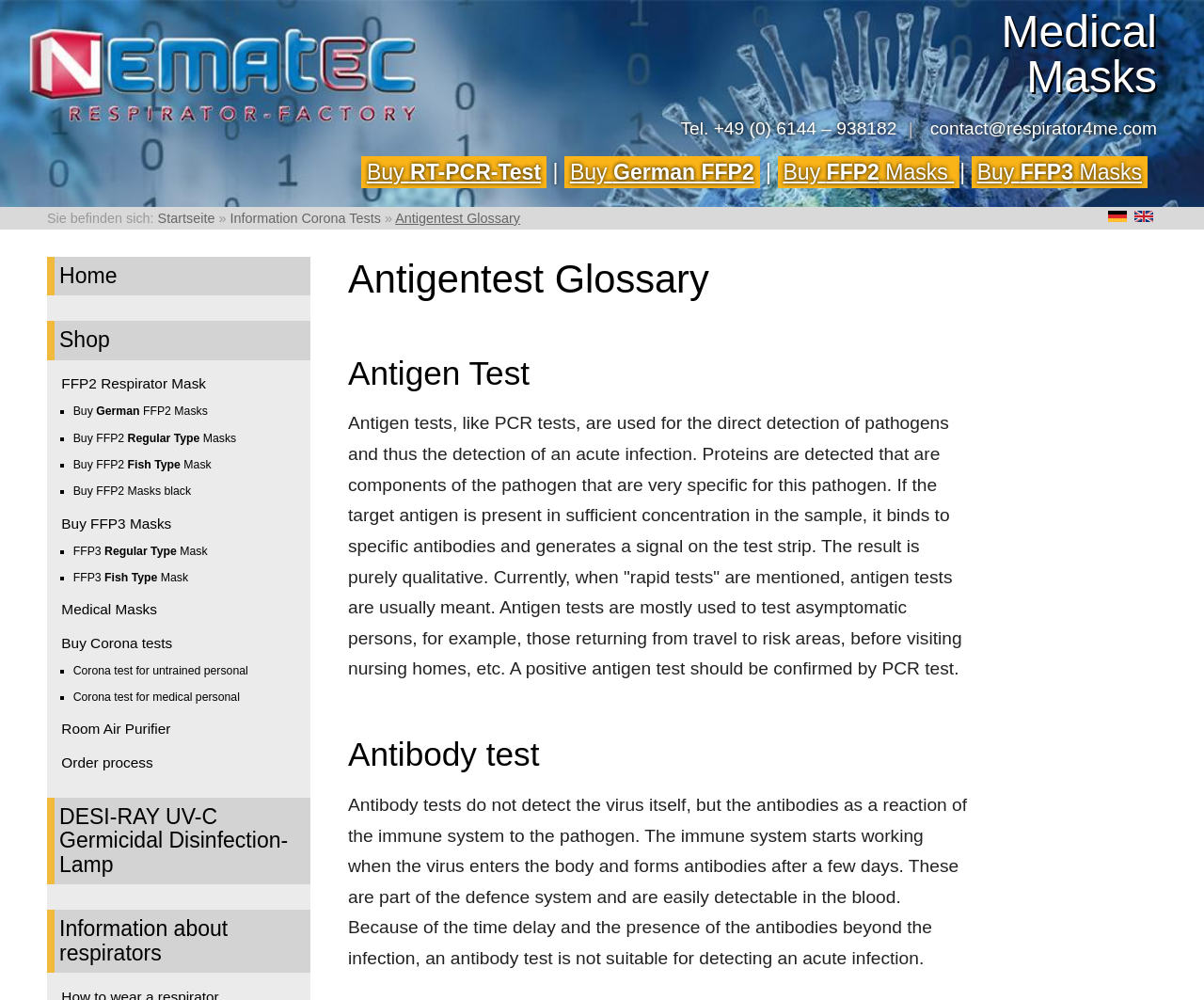Determine the bounding box coordinates of the region I should click to achieve the following instruction: "Click on the 'Buy RT-PCR-Test' link". Ensure the bounding box coordinates are four float numbers between 0 and 1, i.e., [left, top, right, bottom].

[0.3, 0.156, 0.454, 0.188]